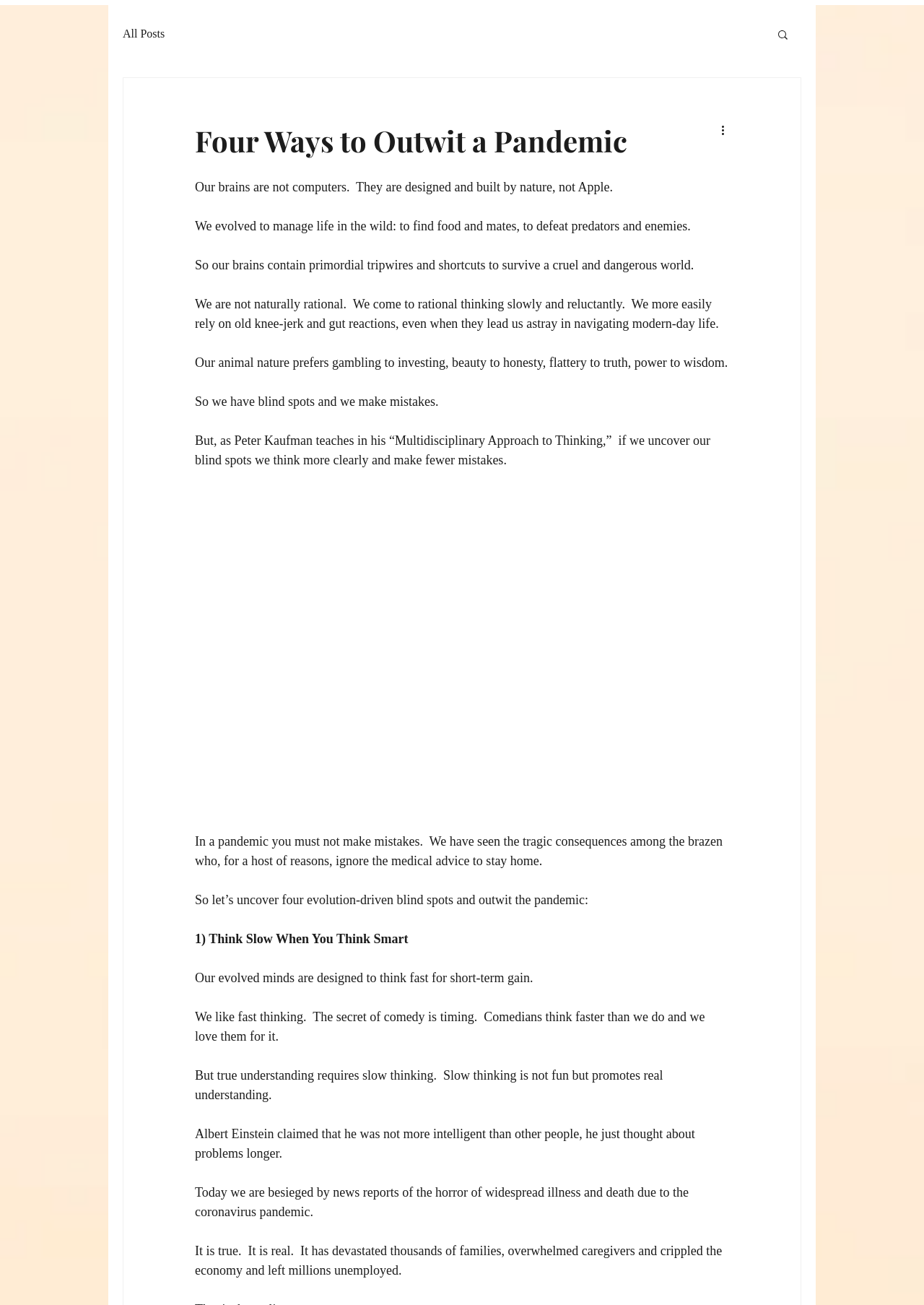What is the consequence of ignoring medical advice during a pandemic?
Based on the image, provide your answer in one word or phrase.

Tragic consequences